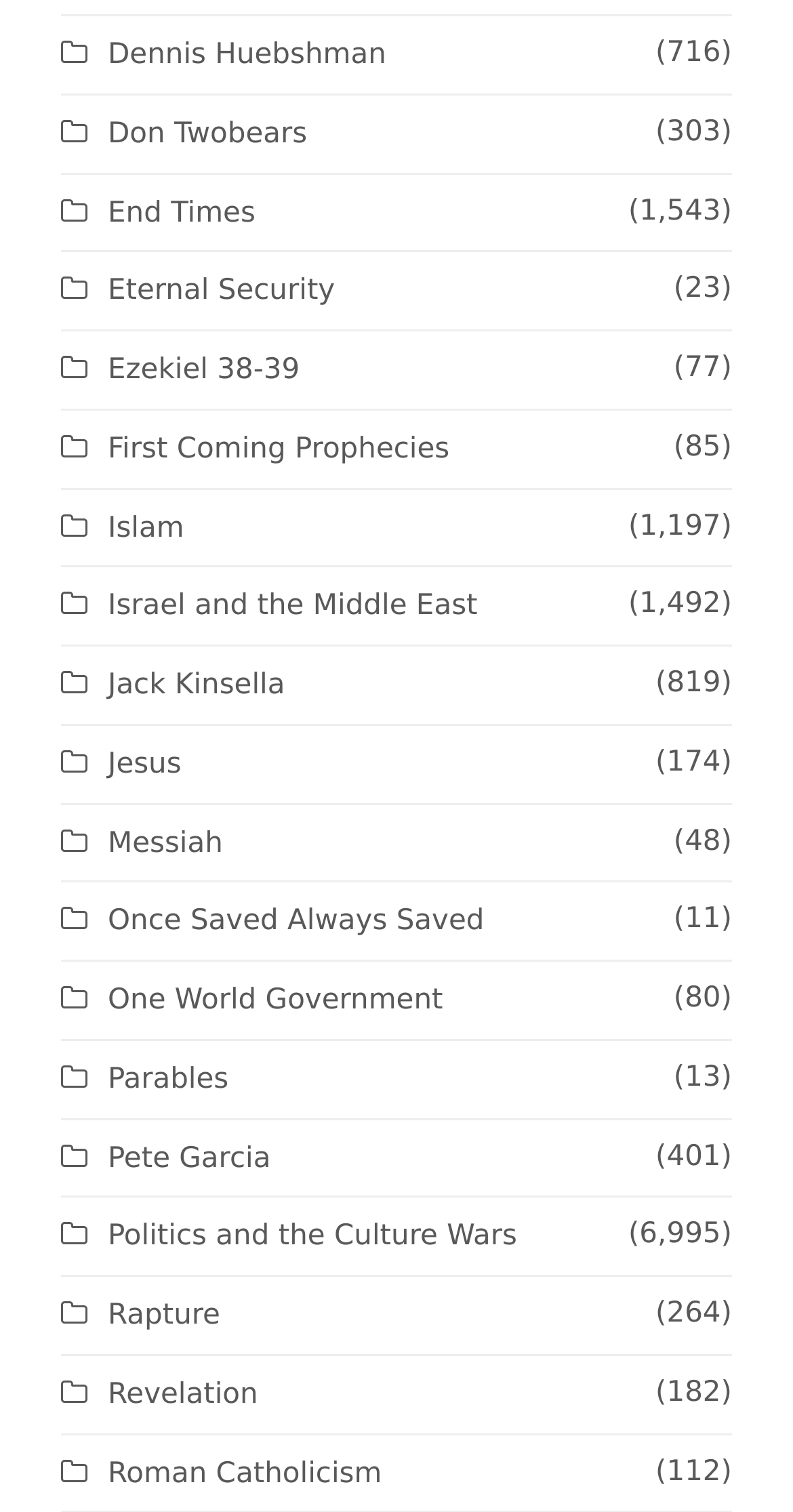Who is the author with the most articles?
Provide a concise answer using a single word or phrase based on the image.

Pete Garcia